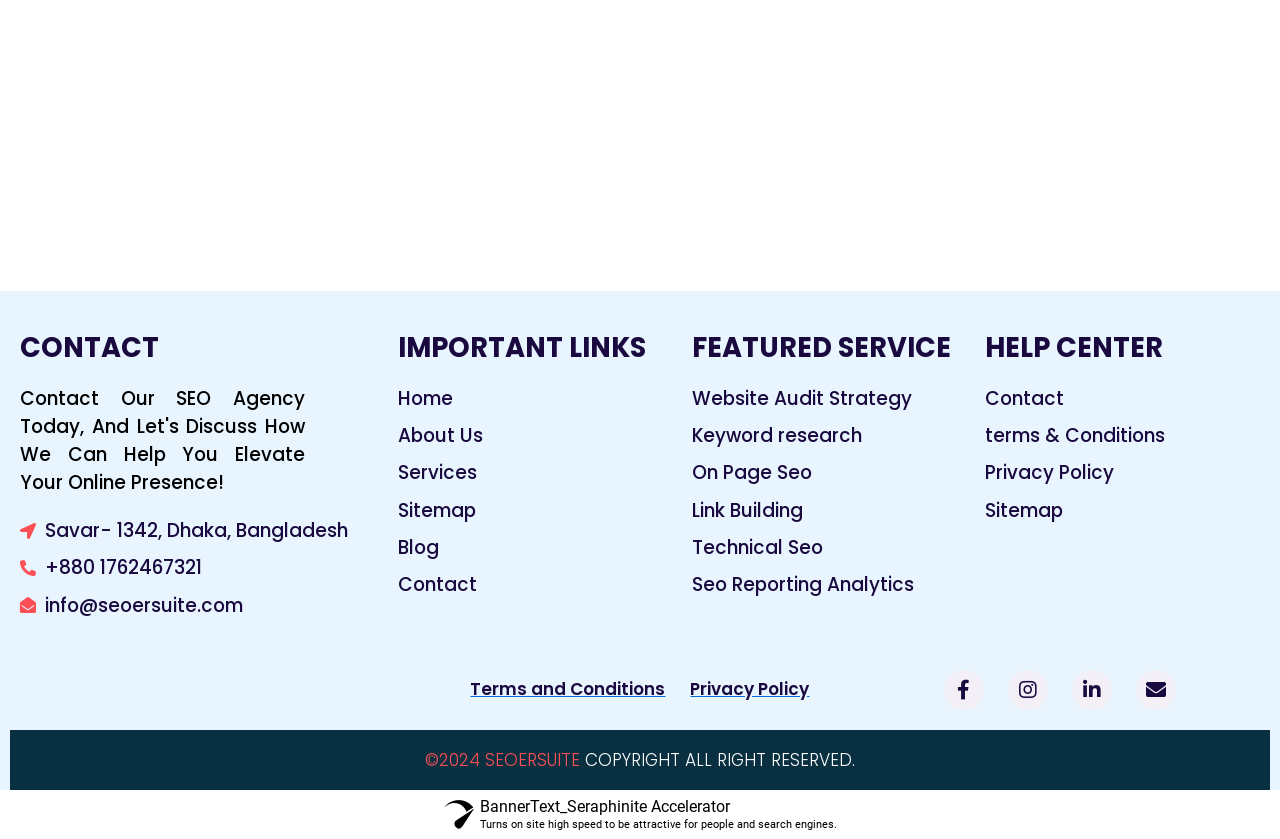Identify the bounding box coordinates of the clickable region to carry out the given instruction: "Click on the 'Home' link".

[0.311, 0.459, 0.525, 0.491]